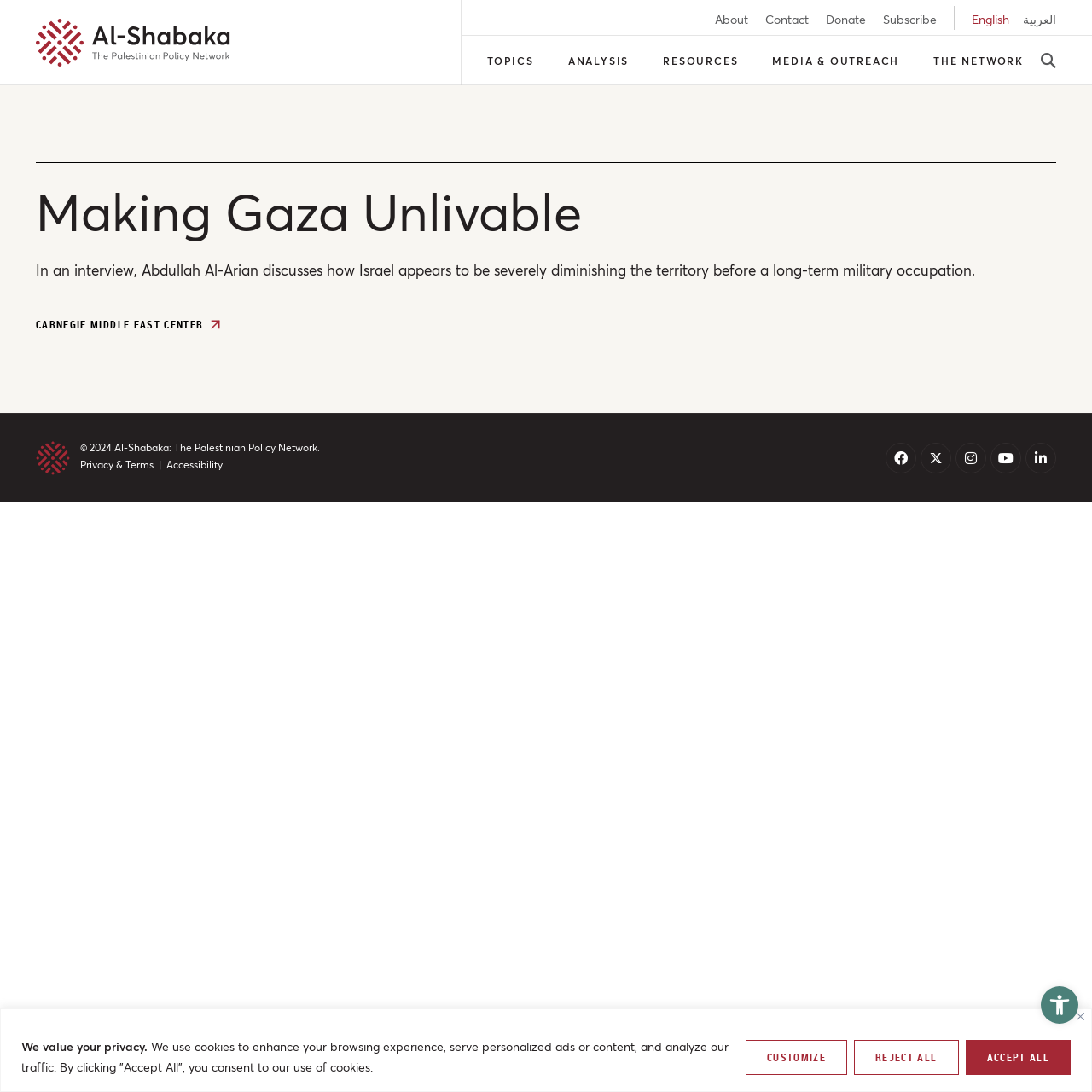Identify the title of the webpage and provide its text content.

Making Gaza Unlivable